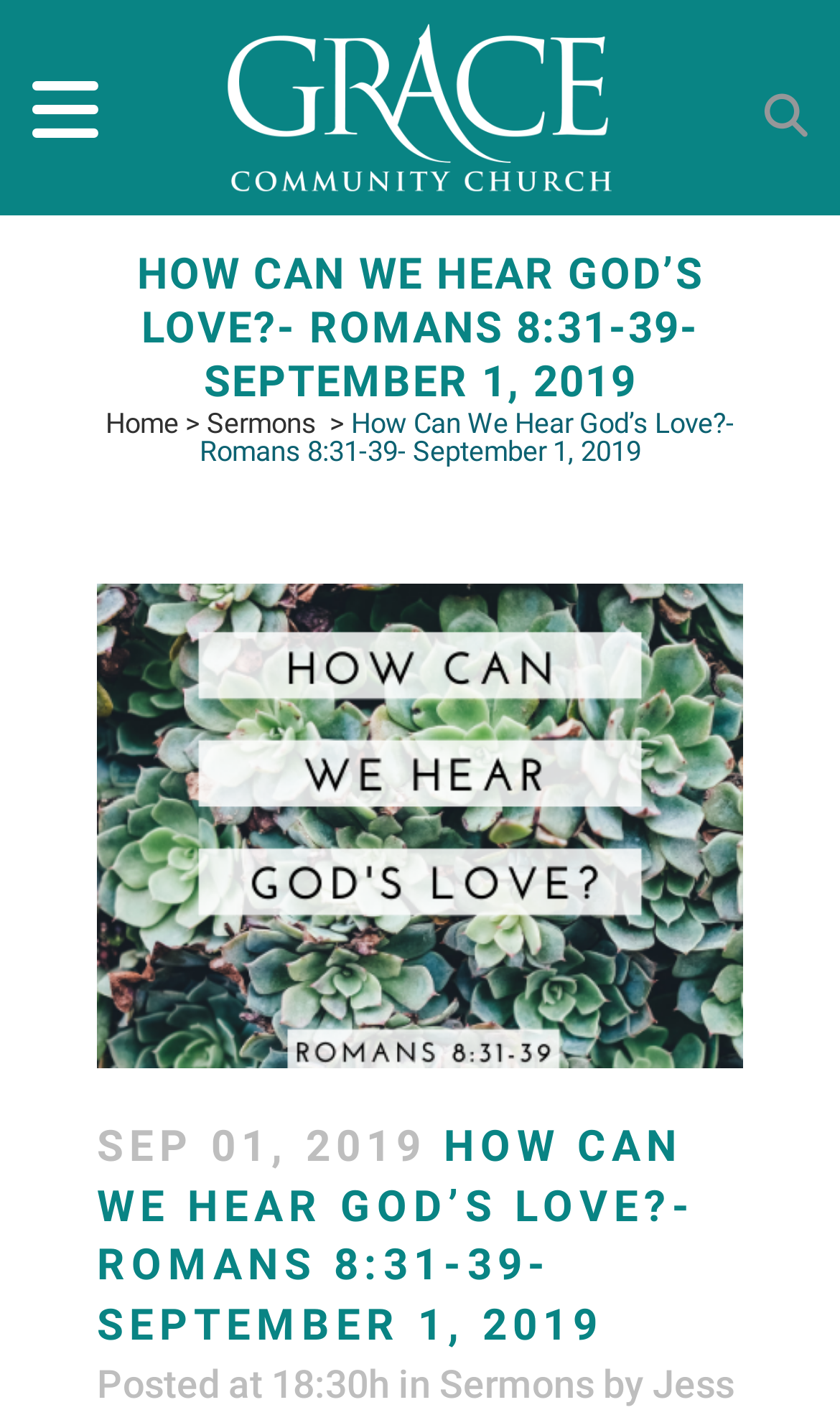Generate a thorough caption that explains the contents of the webpage.

The webpage is about a sermon titled "How Can We Hear God's Love?" from Romans 8:31-39, delivered on September 1, 2019, at Grace Community Church Nashville. 

At the top of the page, there is a search bar with a magnifying glass icon on the right side. Below the search bar, there are three sections. The left section contains a layout table, the middle section has a logo of the church, and the right section has another layout table with a magnifying glass icon.

Below these sections, there is a main content area. At the top of this area, there is a heading with the sermon title and date. Below the heading, there is a navigation menu with links to "Home" and "Sermons", separated by a greater-than symbol. 

The main content of the sermon is displayed below the navigation menu. At the bottom of the page, there is another heading with the sermon title and date, followed by the posting time, category, and author information. There are a total of 5 links on the page, including the logo, navigation menu items, and category links. There is one image on the page, which is the church logo.